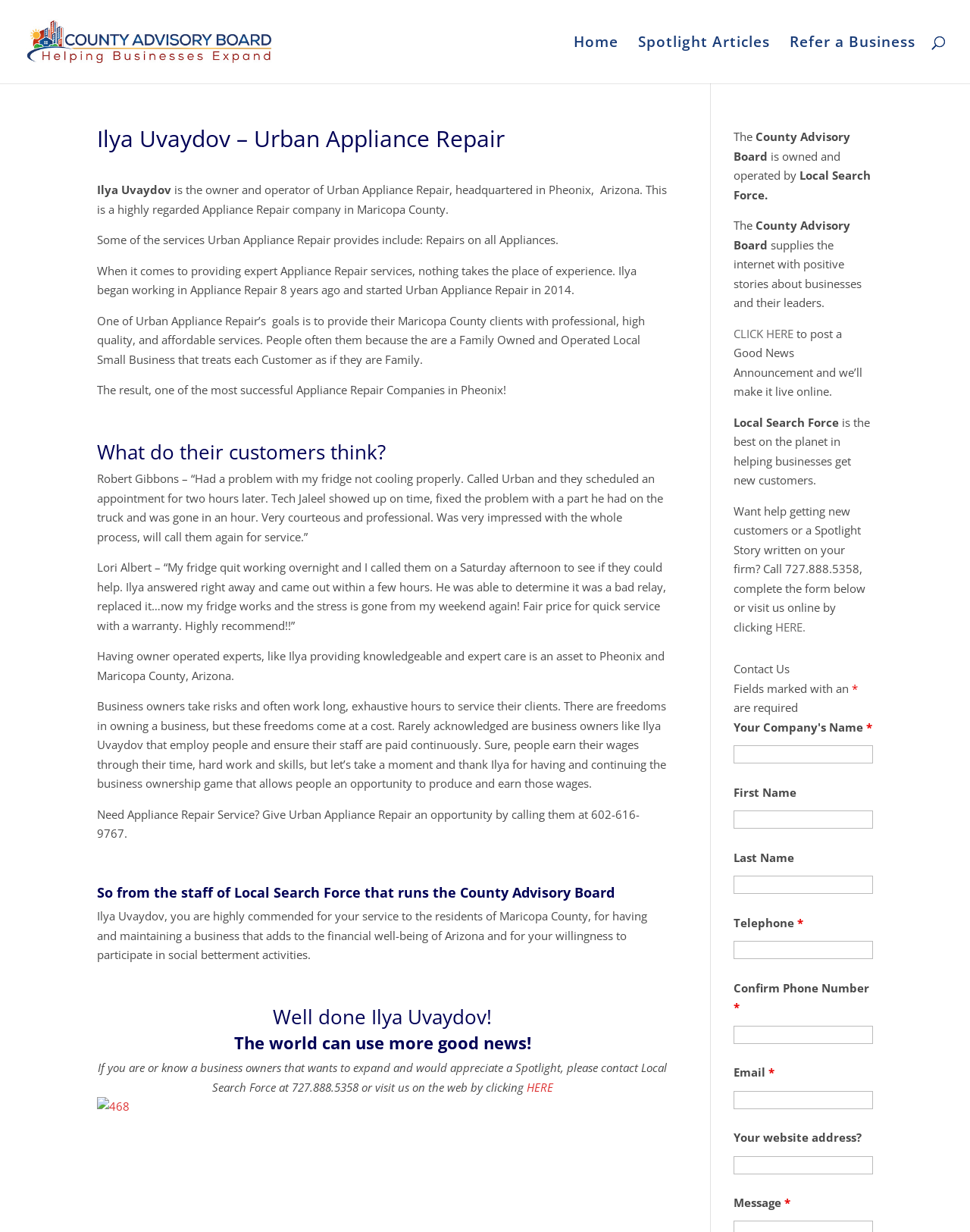Locate the primary headline on the webpage and provide its text.

Ilya Uvaydov – Urban Appliance Repair